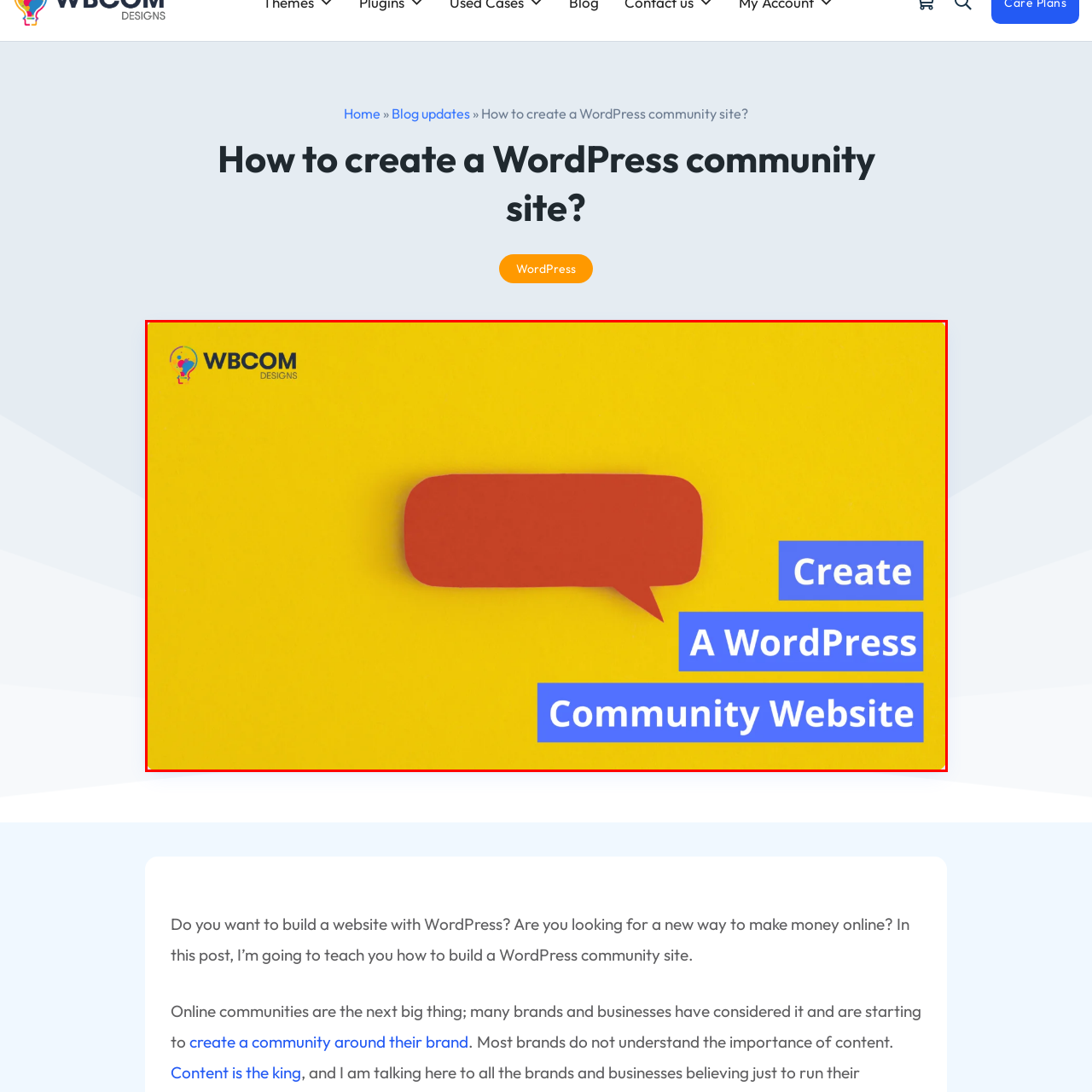Direct your attention to the area enclosed by the green rectangle and deliver a comprehensive answer to the subsequent question, using the image as your reference: 
What is the shape of the element symbolizing communication?

The shape of the element symbolizing communication is a speech bubble because the caption describes it as a 'playful red speech bubble' sitting prominently in the center of the image.